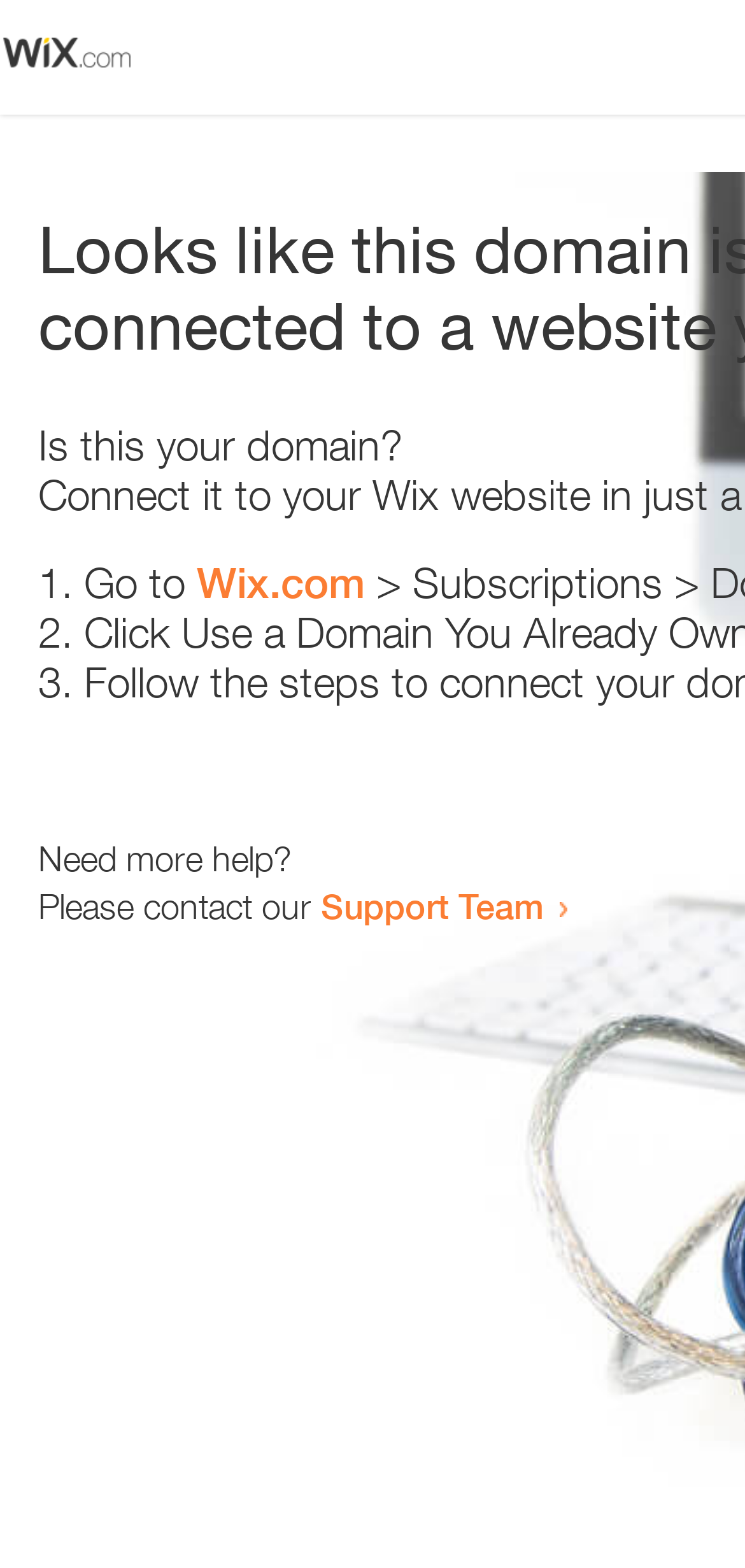Determine the title of the webpage and give its text content.

Looks like this domain isn't
connected to a website yet